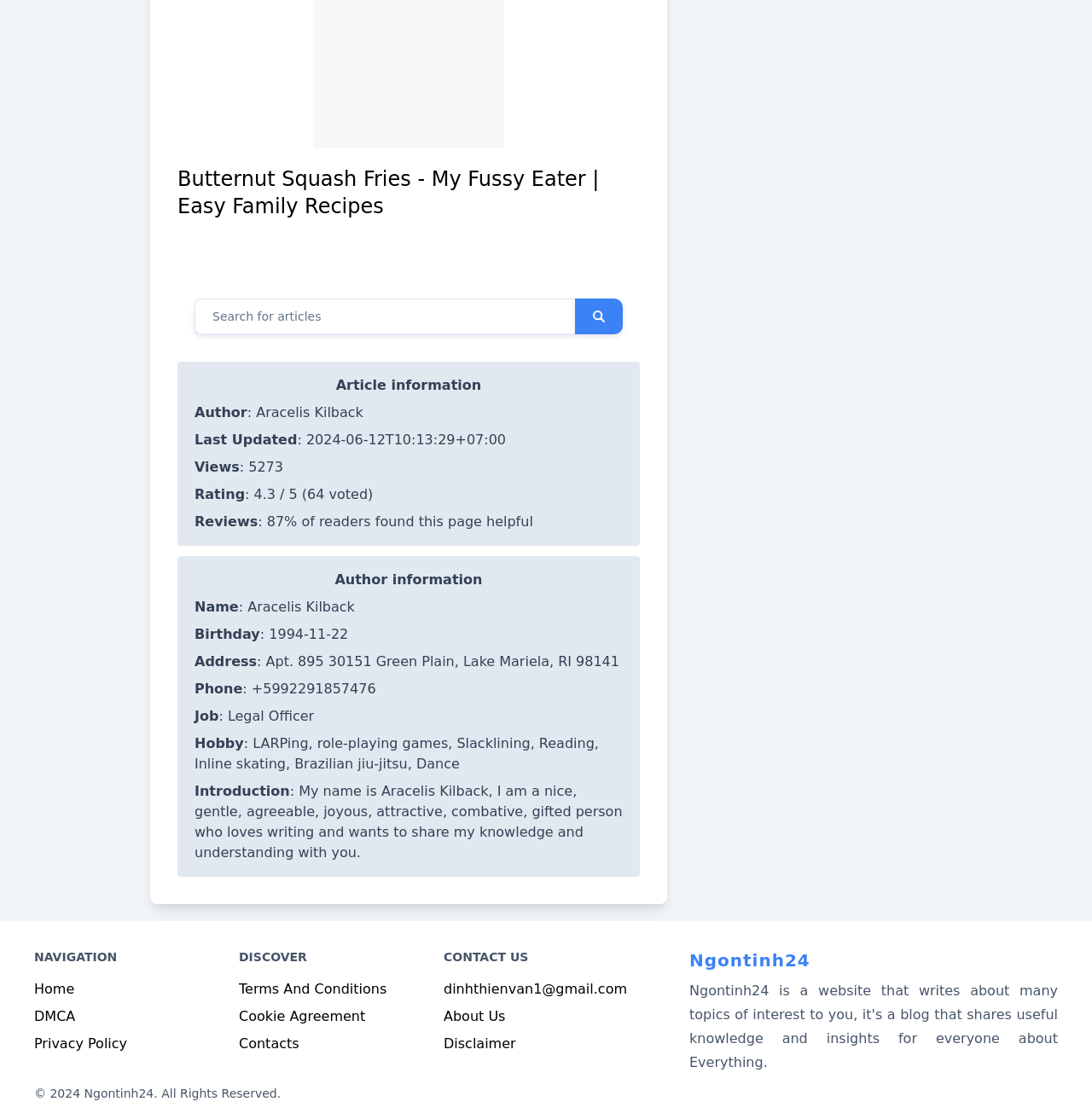What is the author's name?
Using the image, provide a detailed and thorough answer to the question.

The author's name can be found in the 'Article information' section, where it is listed as 'Aracelis Kilback'.